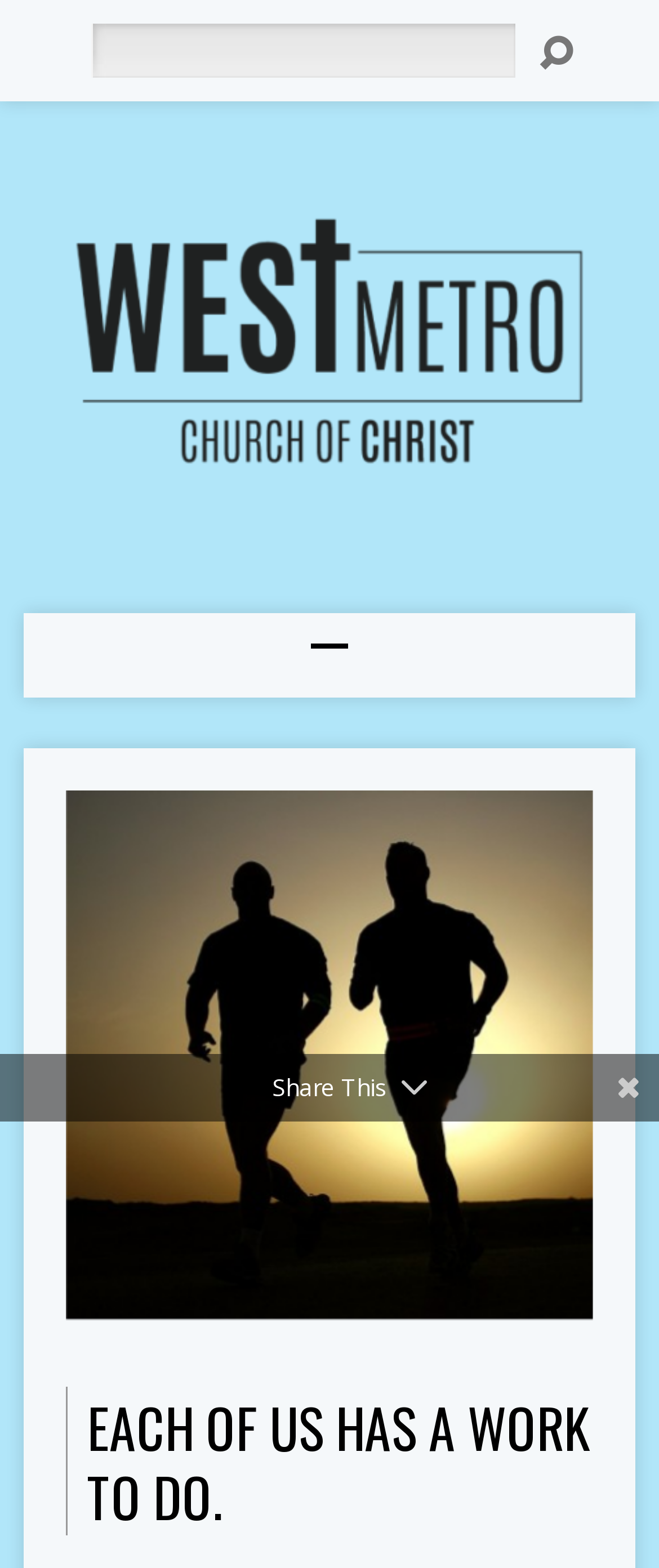Please find the bounding box coordinates (top-left x, top-left y, bottom-right x, bottom-right y) in the screenshot for the UI element described as follows: name="s"

[0.137, 0.015, 0.783, 0.05]